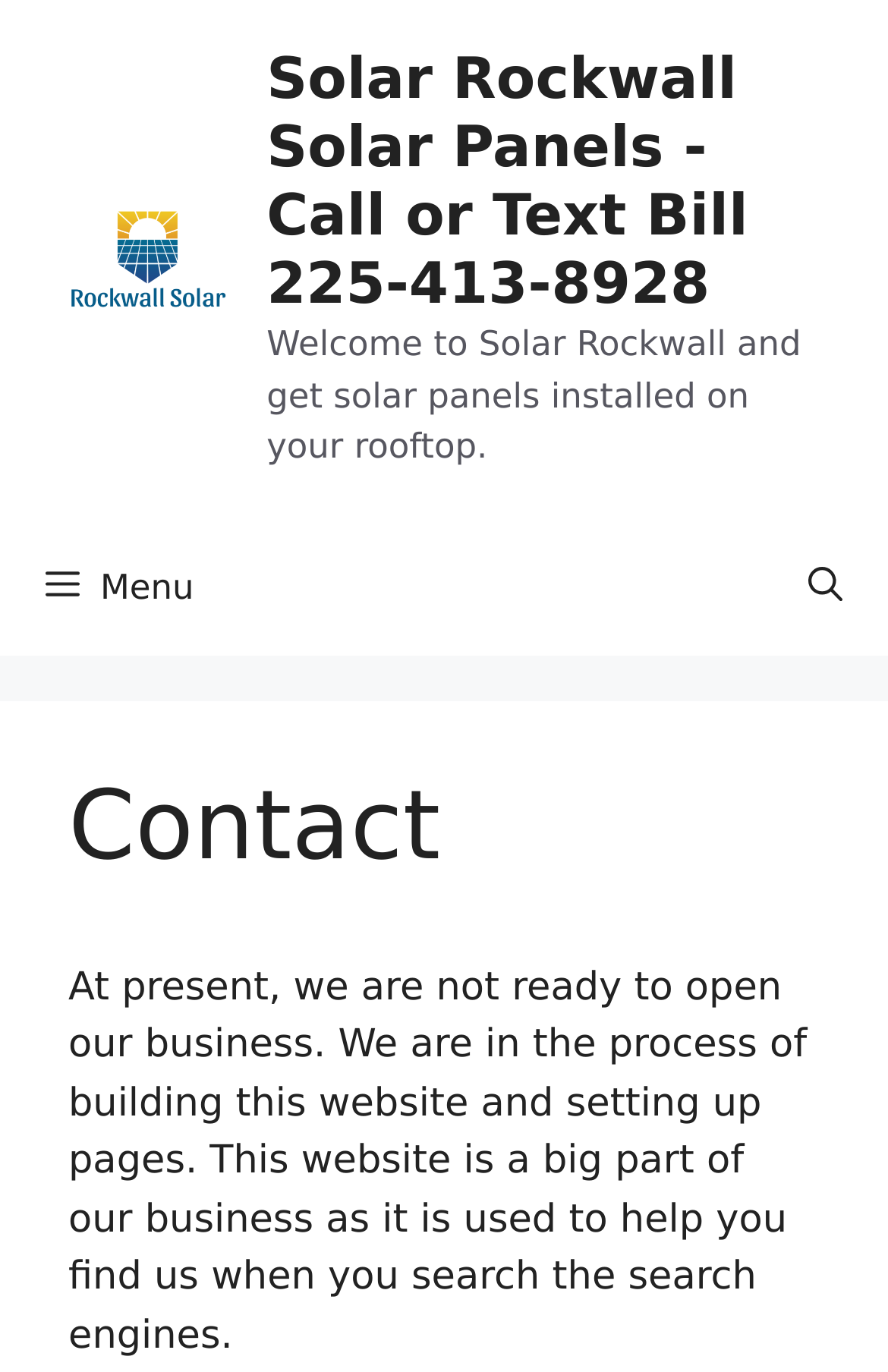How can you contact the business?
Give a detailed explanation using the information visible in the image.

The link and the static text provide a phone number, 225-413-8928, which suggests that you can contact the business by calling or texting William.